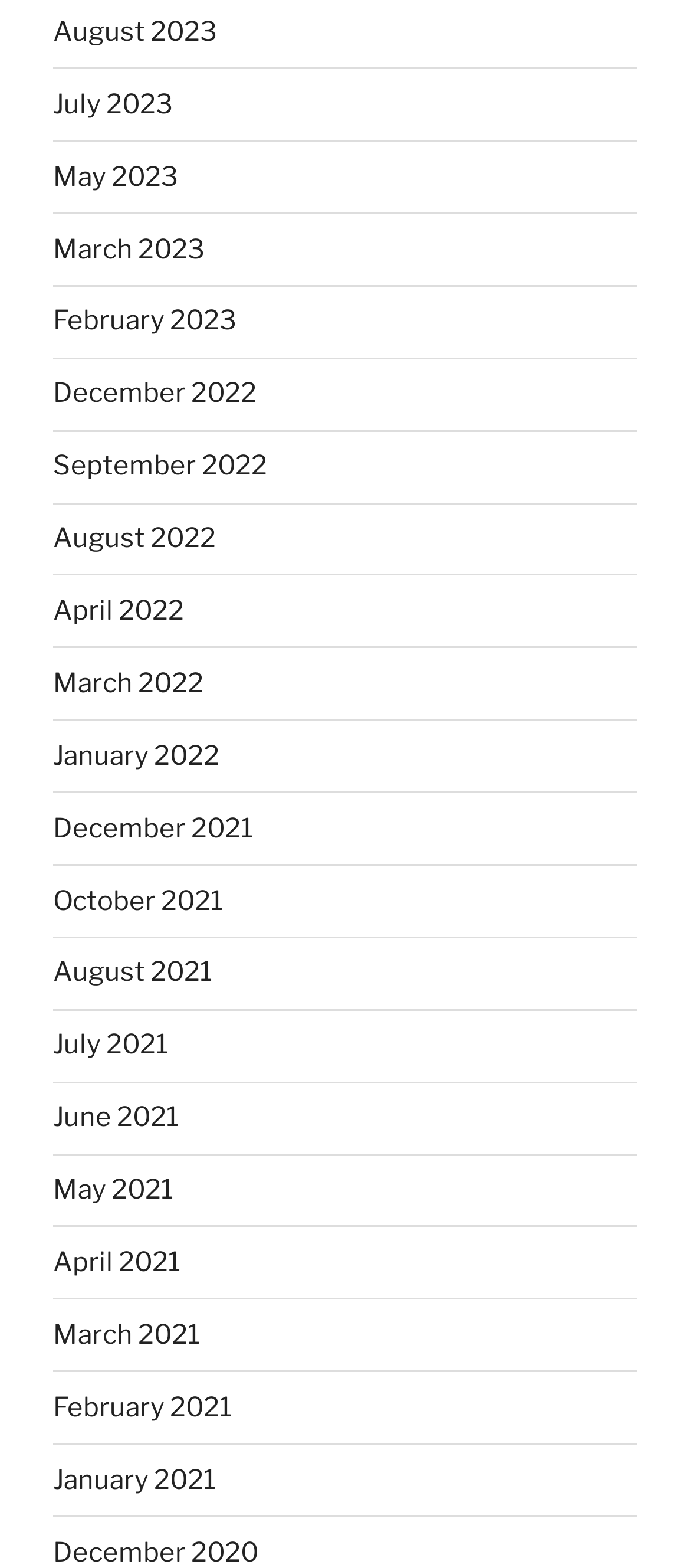How many months are listed in 2021?
Refer to the image and give a detailed answer to the question.

I counted the number of links with '2021' in their text and found that there are 6 months listed in 2021, namely August, July, June, May, April, and January.